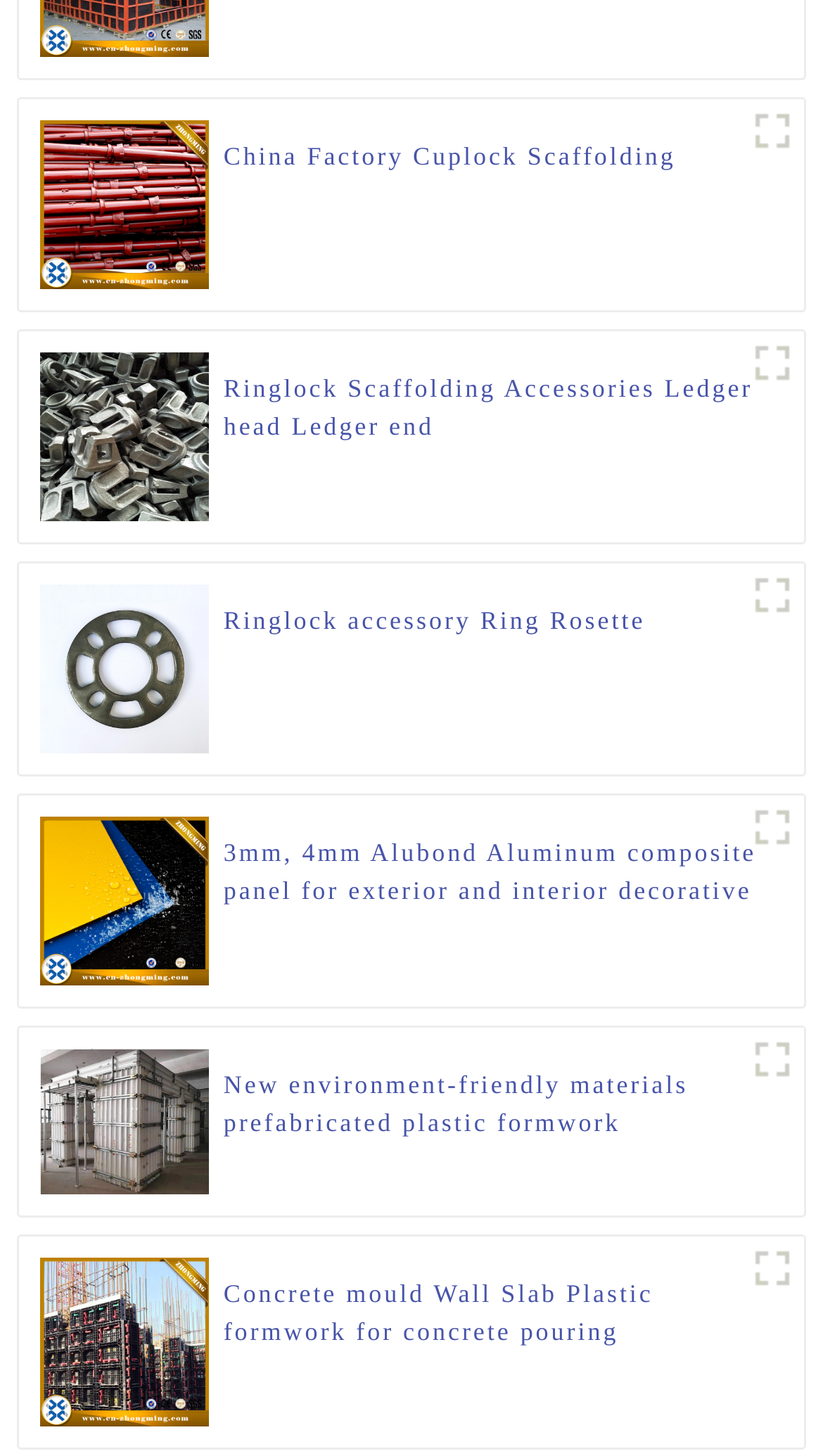Kindly determine the bounding box coordinates for the area that needs to be clicked to execute this instruction: "Check New environment-friendly materials prefabricated plastic formwork".

[0.272, 0.732, 0.952, 0.784]